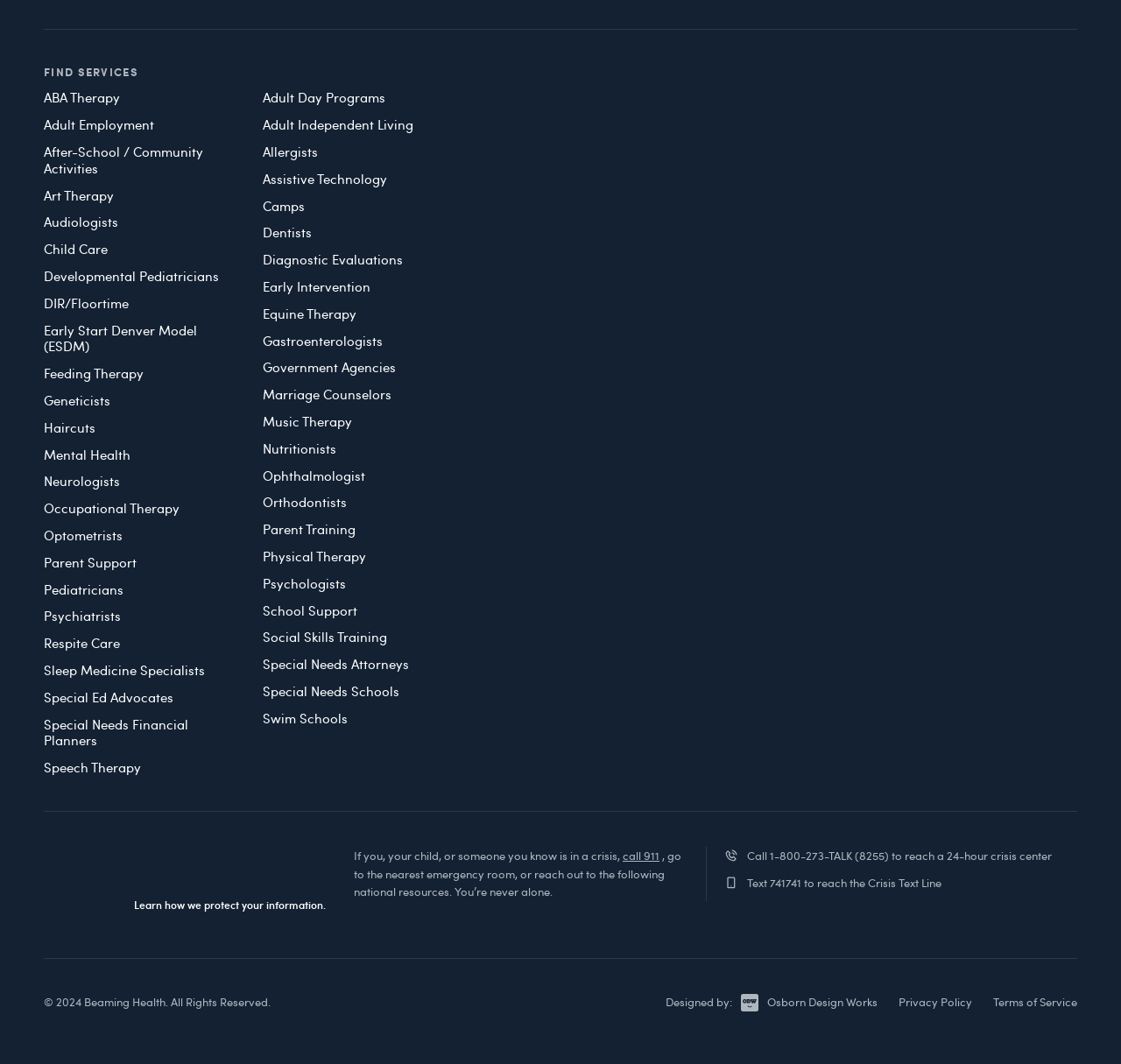Find the bounding box coordinates of the element's region that should be clicked in order to follow the given instruction: "Call 1-800-273-TALK (8255) to reach a 24-hour crisis center". The coordinates should consist of four float numbers between 0 and 1, i.e., [left, top, right, bottom].

[0.666, 0.797, 0.938, 0.811]